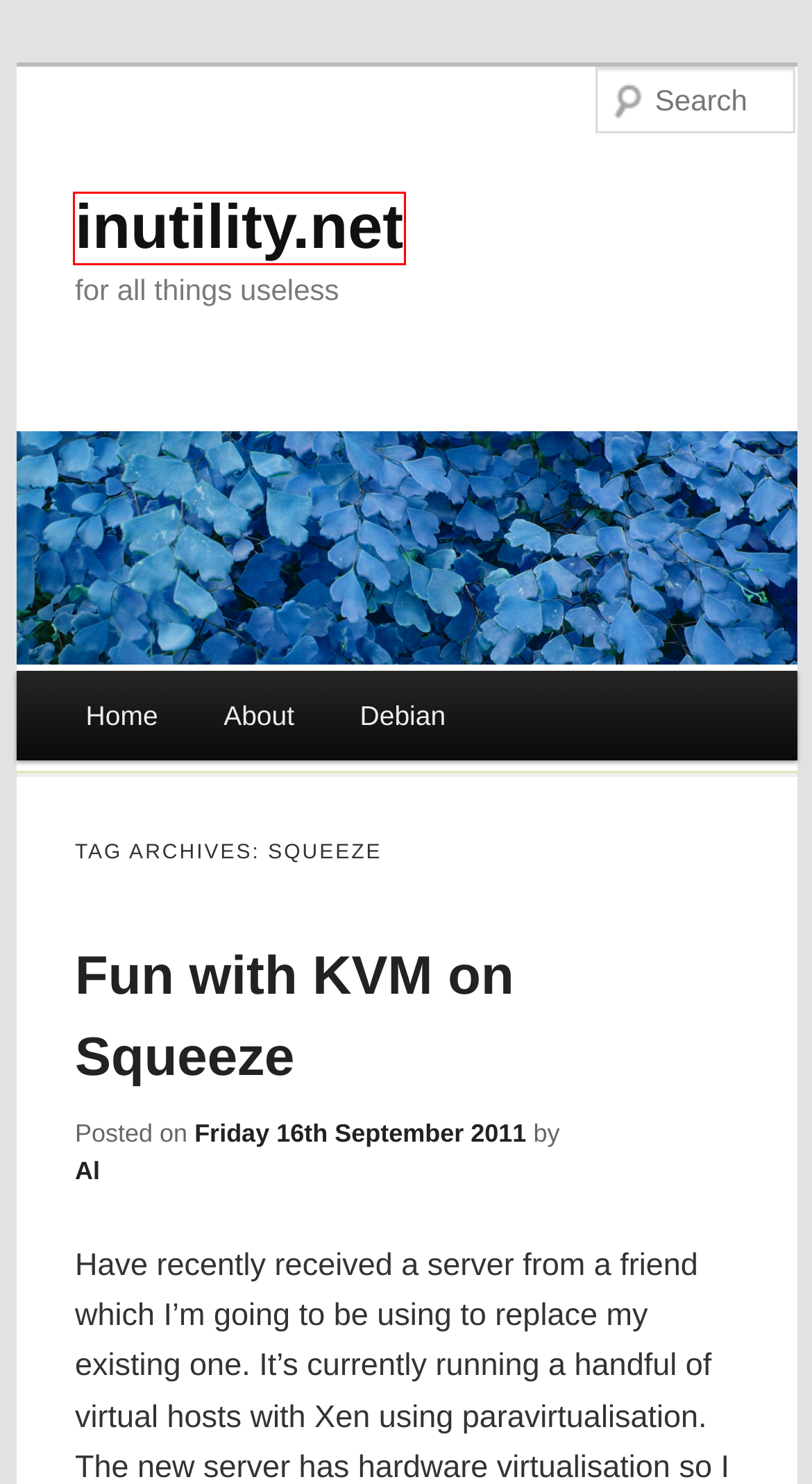Look at the screenshot of a webpage, where a red bounding box highlights an element. Select the best description that matches the new webpage after clicking the highlighted element. Here are the candidates:
A. Debian | inutility.net
B. winbind | inutility.net
C. Fun with KVM on Squeeze | inutility.net
D. Debian Squeeze, Active Directory & Samba | inutility.net
E. inutility.net | for all things useless
F. Al | inutility.net
G. About | inutility.net
H. Blog Tool, Publishing Platform, and CMS – WordPress.org

E